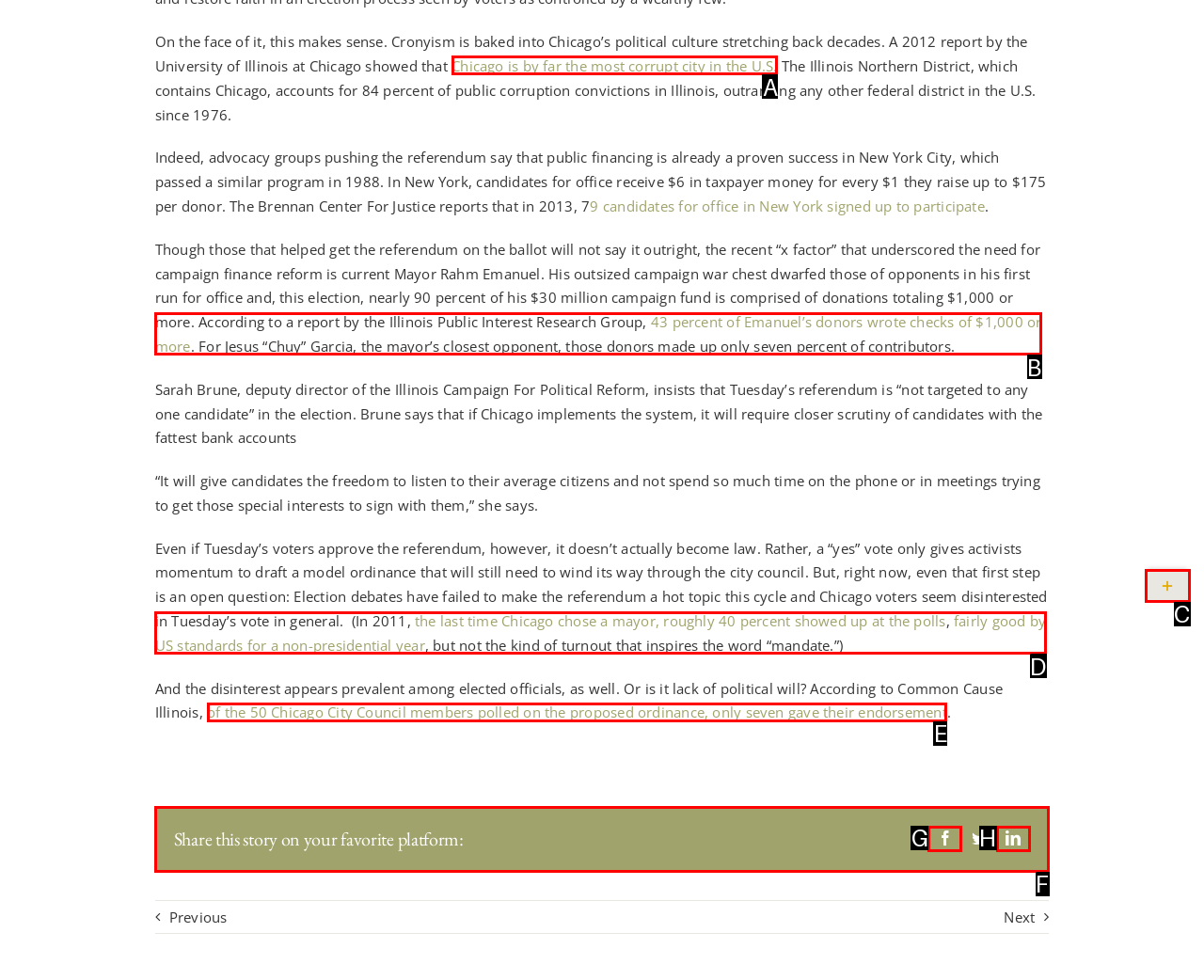With the description: Toggle Sliding Bar Area, find the option that corresponds most closely and answer with its letter directly.

C